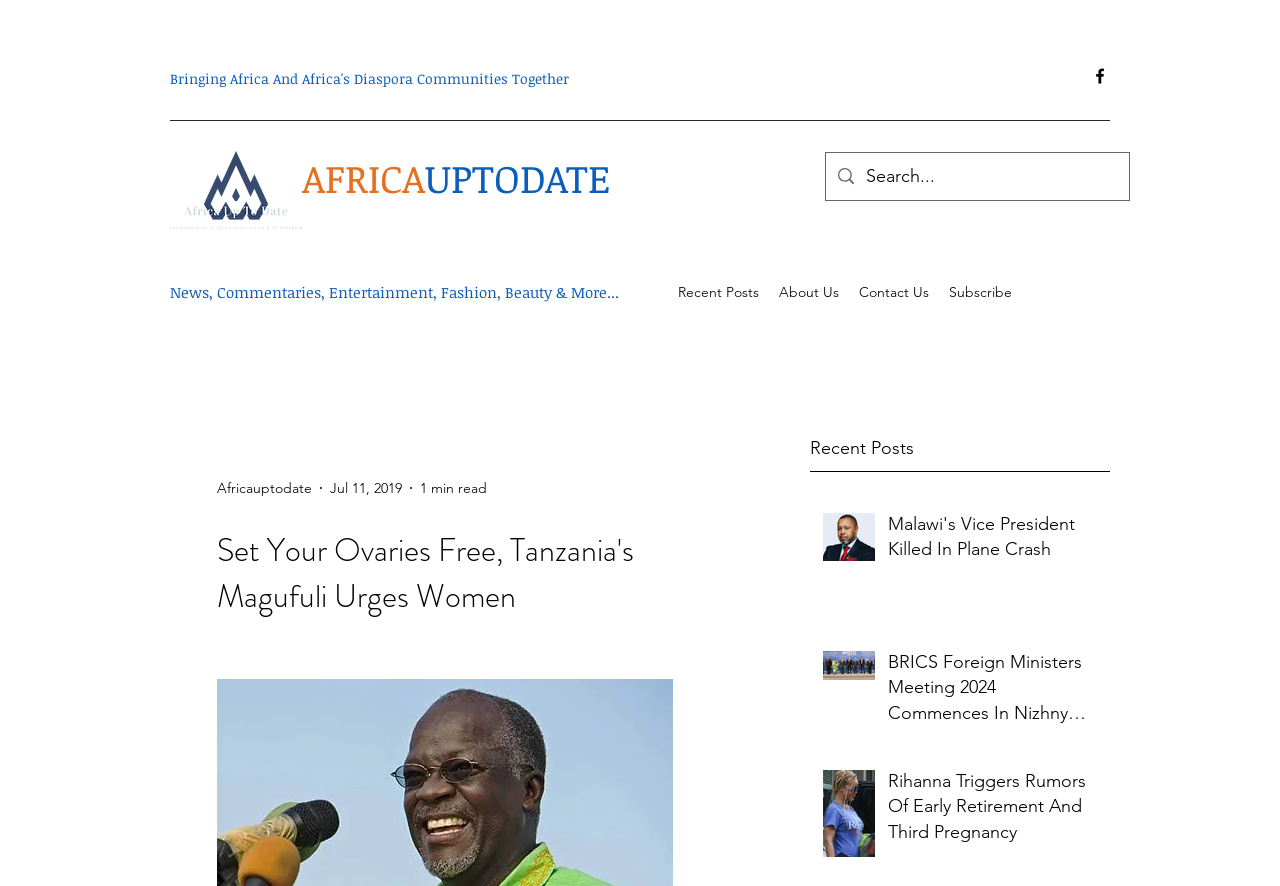Provide a one-word or short-phrase response to the question:
What is the topic of the main article?

Tanzania's Magufuli Urges Women